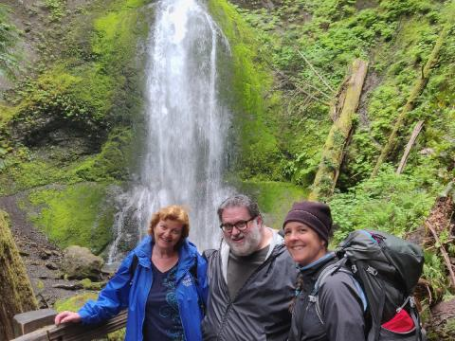What is the man in the center wearing?
Answer with a single word or phrase, using the screenshot for reference.

gray jacket and glasses